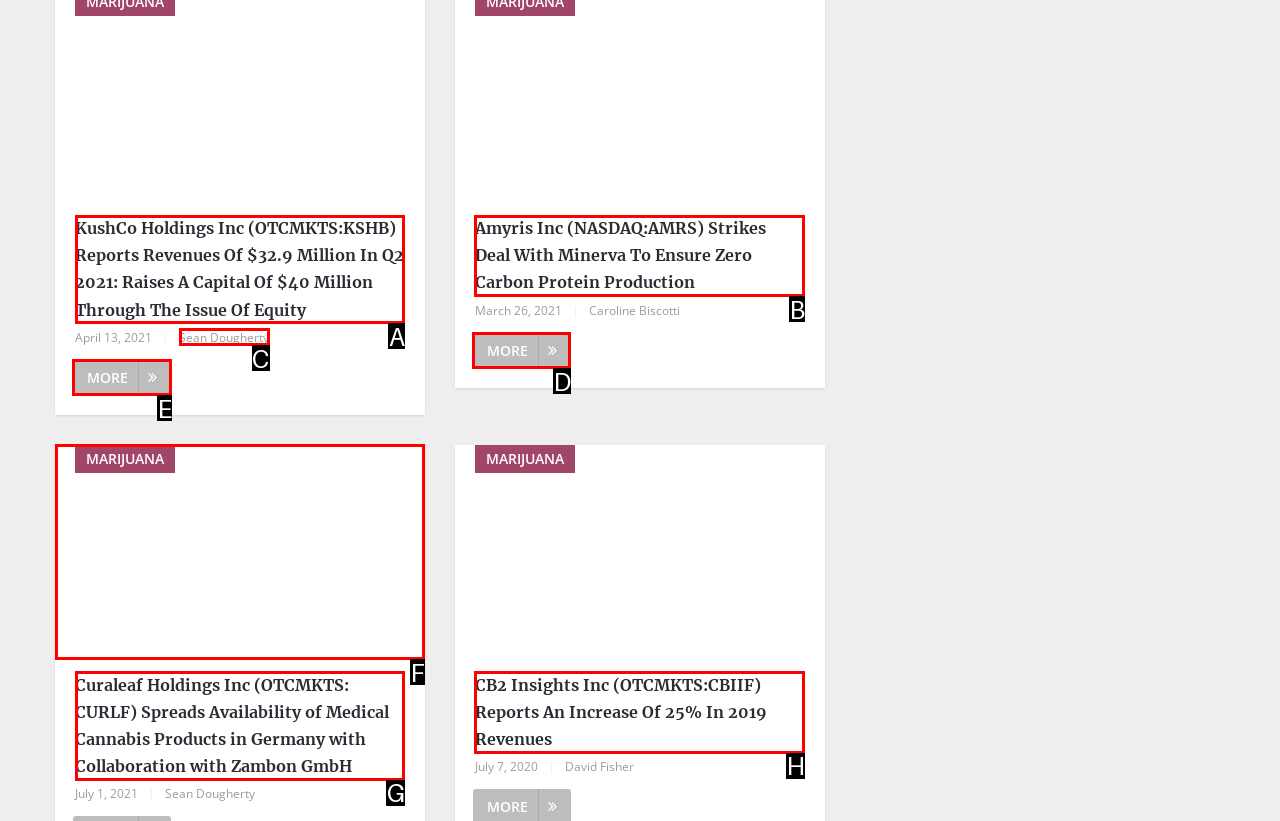Determine which UI element you should click to perform the task: Read more about KushCo Holdings Inc
Provide the letter of the correct option from the given choices directly.

E